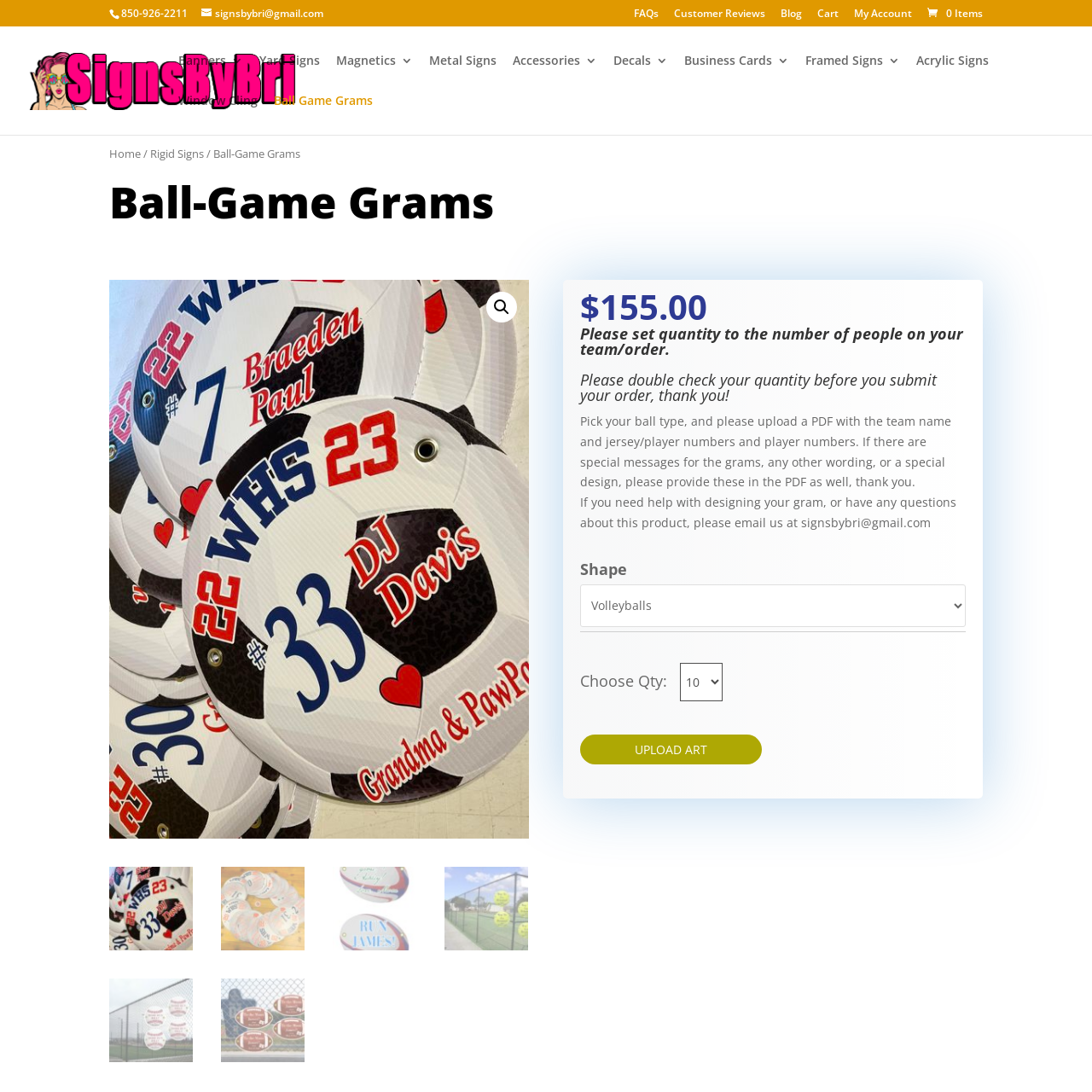Please look at the image highlighted by the red bounding box and provide a single word or phrase as an answer to this question:
What is the surface of the ball like?

Textured